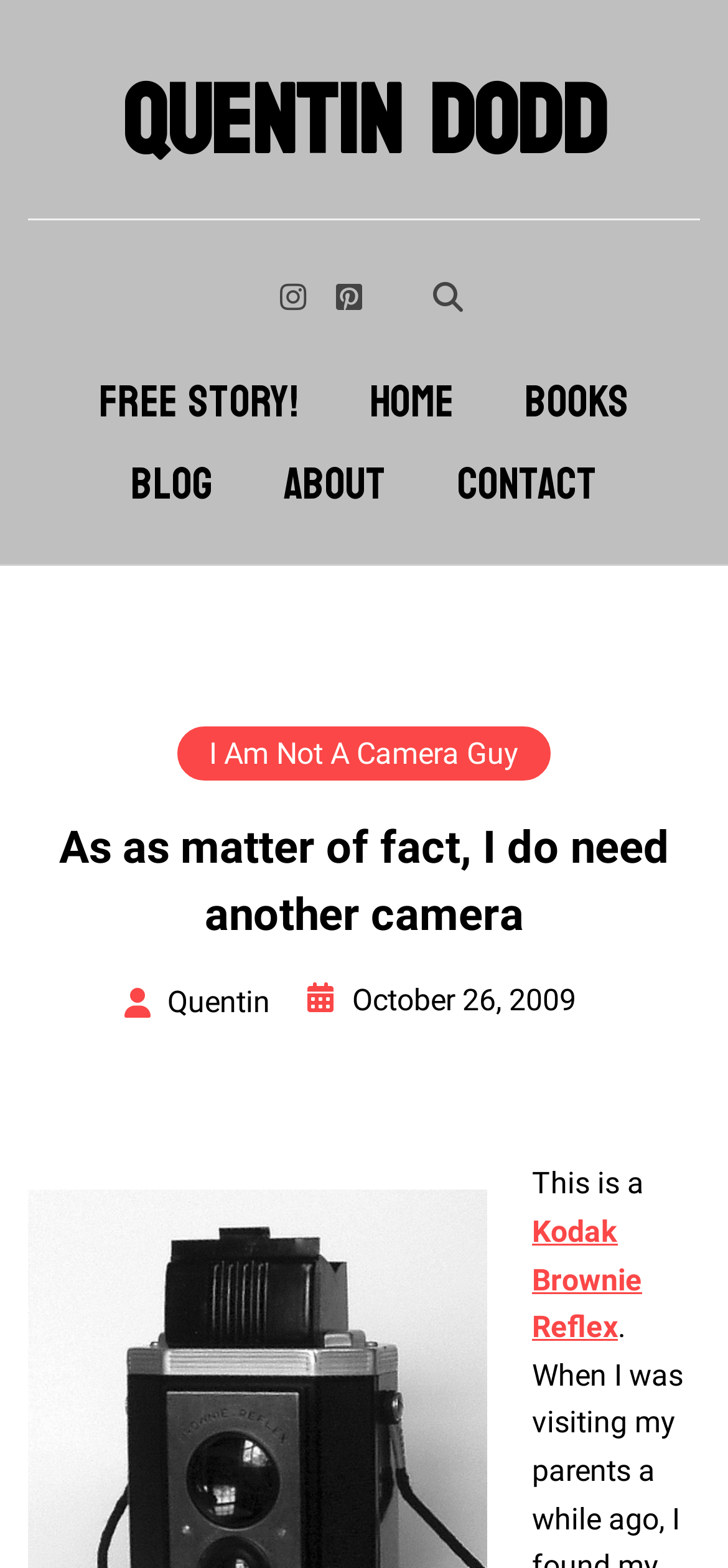What type of camera is mentioned in the blog post?
Answer the question in a detailed and comprehensive manner.

The type of camera mentioned in the blog post can be found in the link element 'Kodak Brownie Reflex' which is located near the bottom of the webpage.